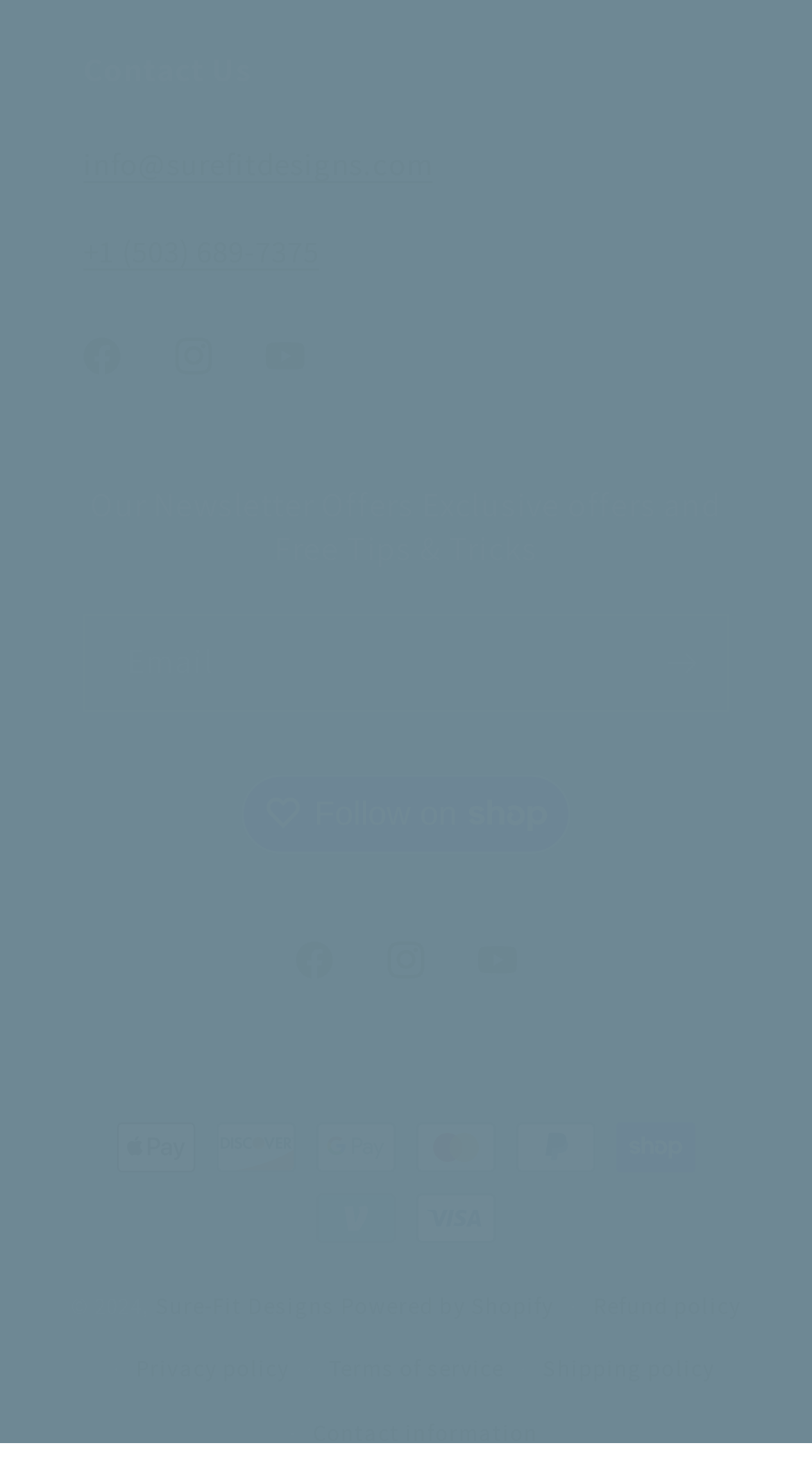Bounding box coordinates are specified in the format (top-left x, top-left y, bottom-right x, bottom-right y). All values are floating point numbers bounded between 0 and 1. Please provide the bounding box coordinate of the region this sentence describes: Instagram

[0.182, 0.212, 0.295, 0.274]